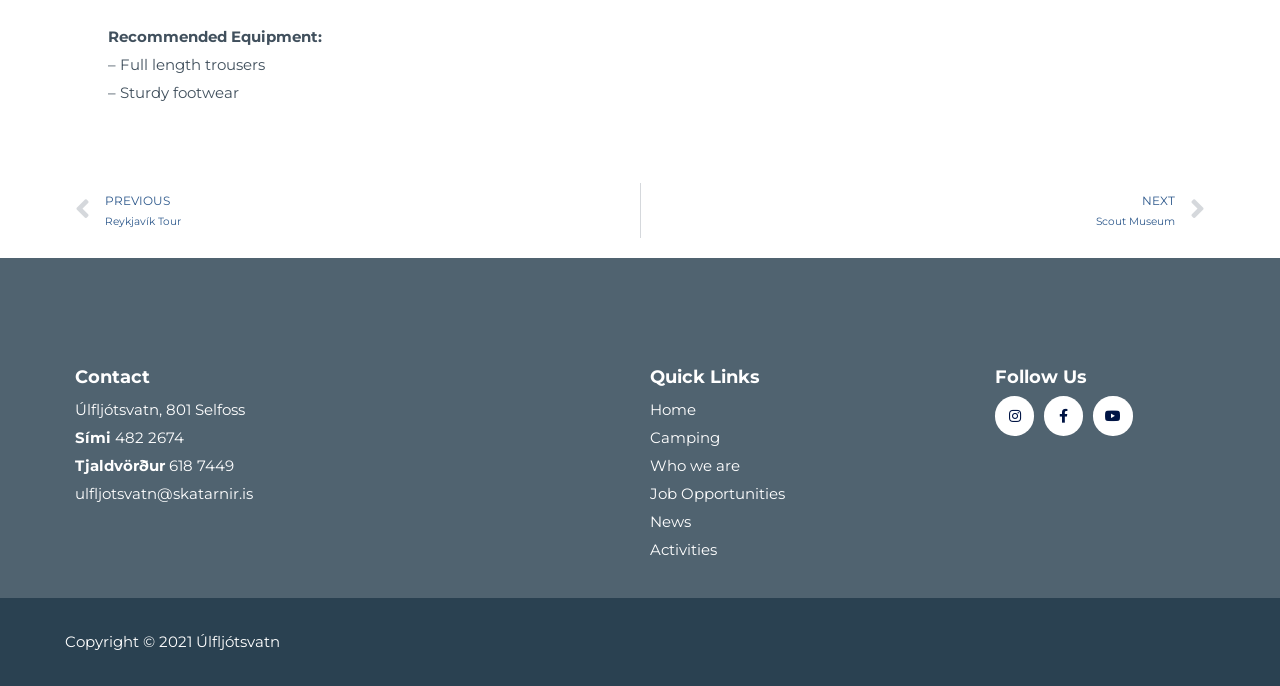Identify the bounding box coordinates of the clickable section necessary to follow the following instruction: "Follow on Instagram". The coordinates should be presented as four float numbers from 0 to 1, i.e., [left, top, right, bottom].

[0.777, 0.578, 0.808, 0.635]